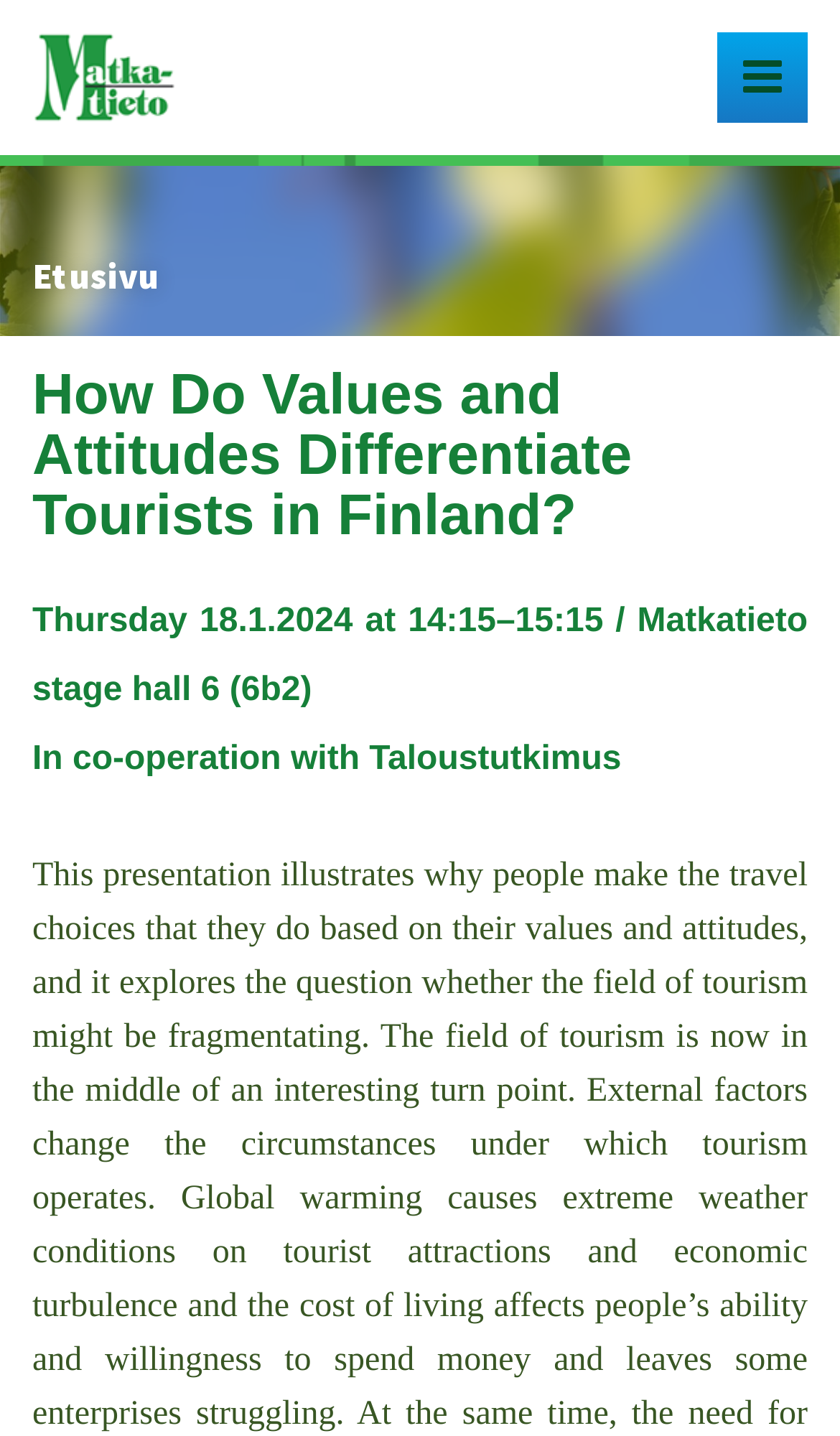What is the name of the stage hall? Look at the image and give a one-word or short phrase answer.

Matkatieto stage hall 6